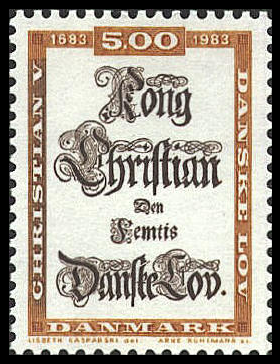Based on the image, give a detailed response to the question: What is the name of the king featured on the stamp?

The stamp features ornate lettering at the center, prominently displaying the text 'Kong Christian V' above the years '1683' and '1983', indicating that the king being referred to is King Christian V.